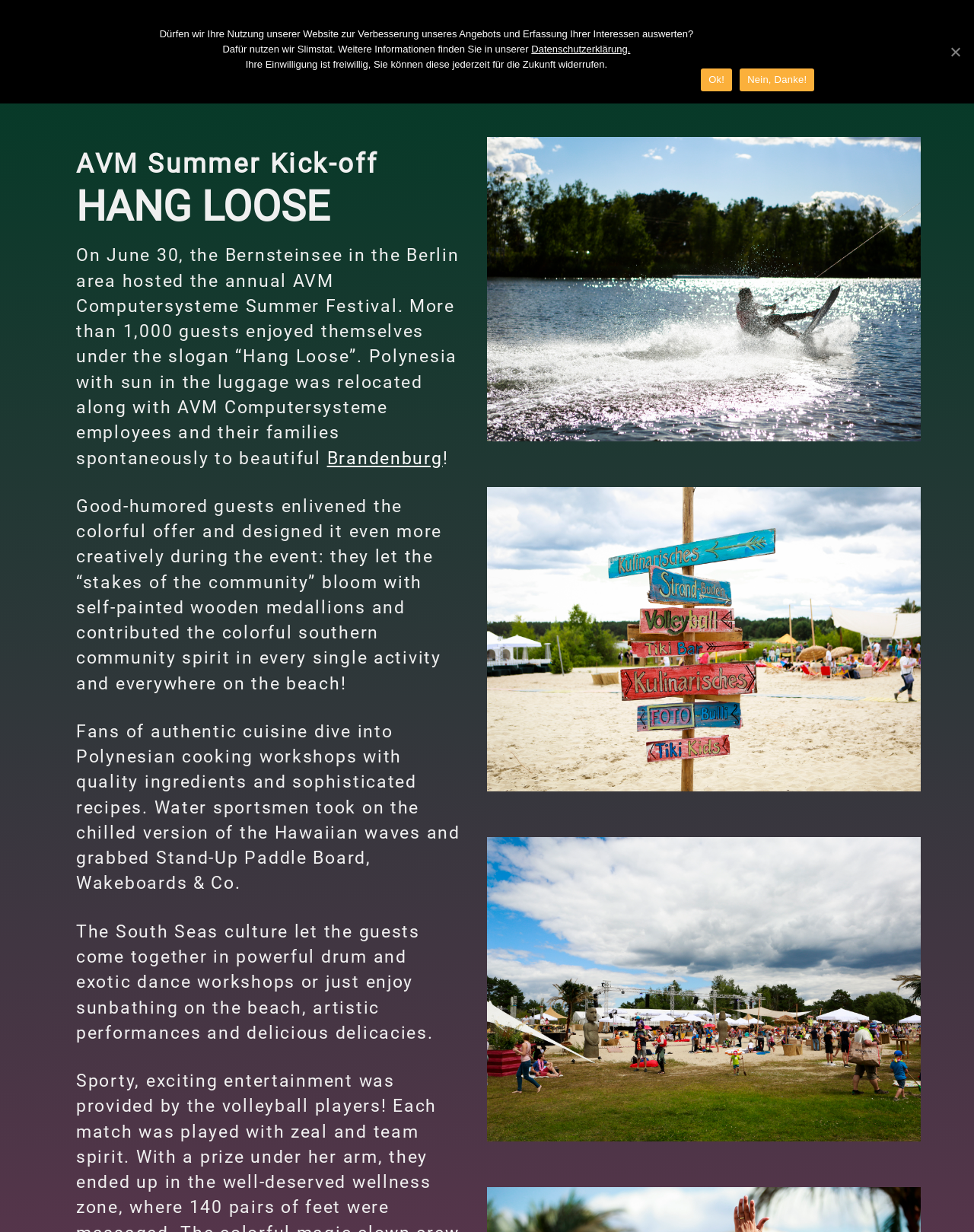Locate the bounding box coordinates of the area you need to click to fulfill this instruction: 'Read more about AVM Summer Kick-off'. The coordinates must be in the form of four float numbers ranging from 0 to 1: [left, top, right, bottom].

[0.078, 0.118, 0.477, 0.148]